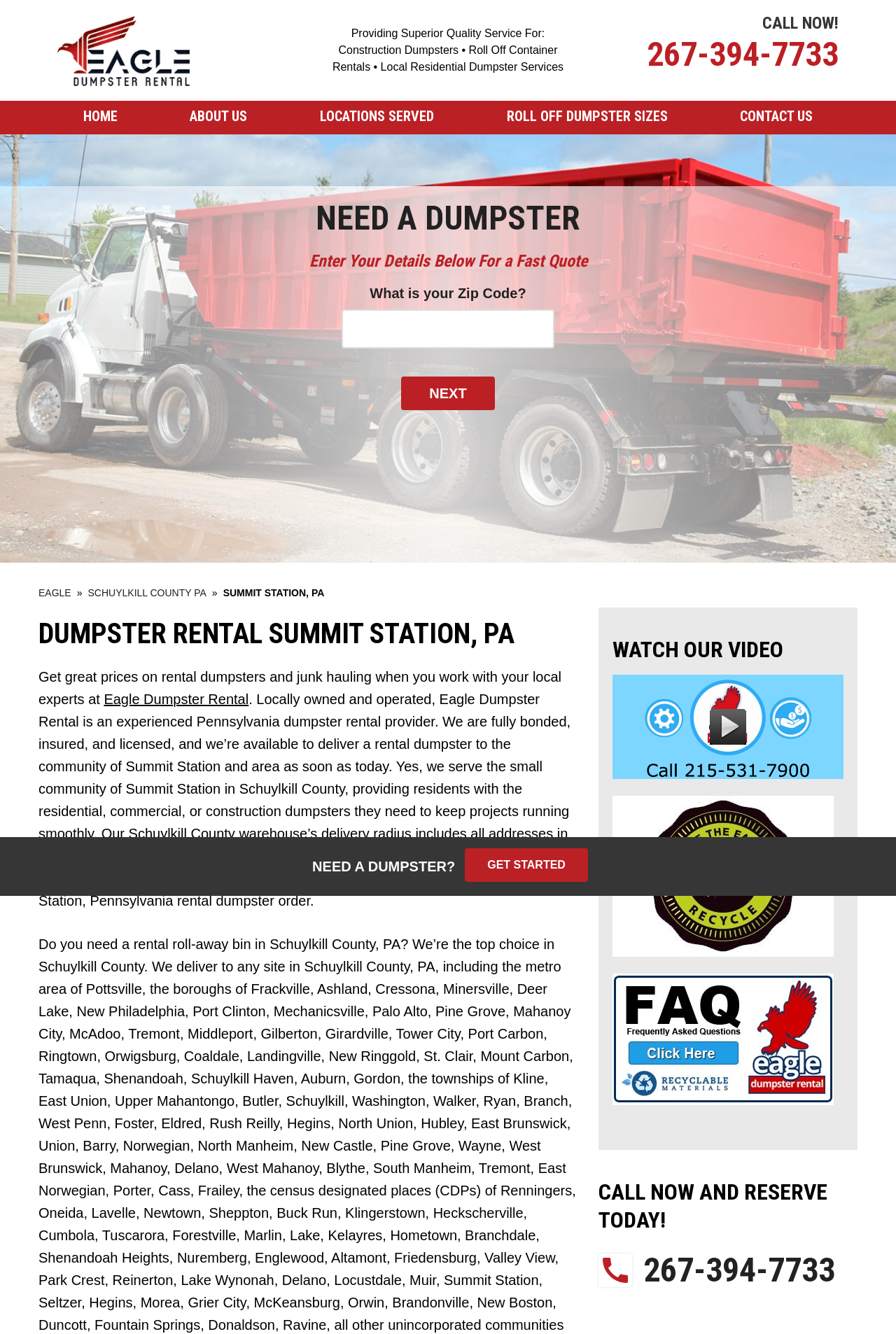Determine the bounding box coordinates of the clickable element to achieve the following action: 'Click the 'HOME' link'. Provide the coordinates as four float values between 0 and 1, formatted as [left, top, right, bottom].

[0.073, 0.076, 0.151, 0.101]